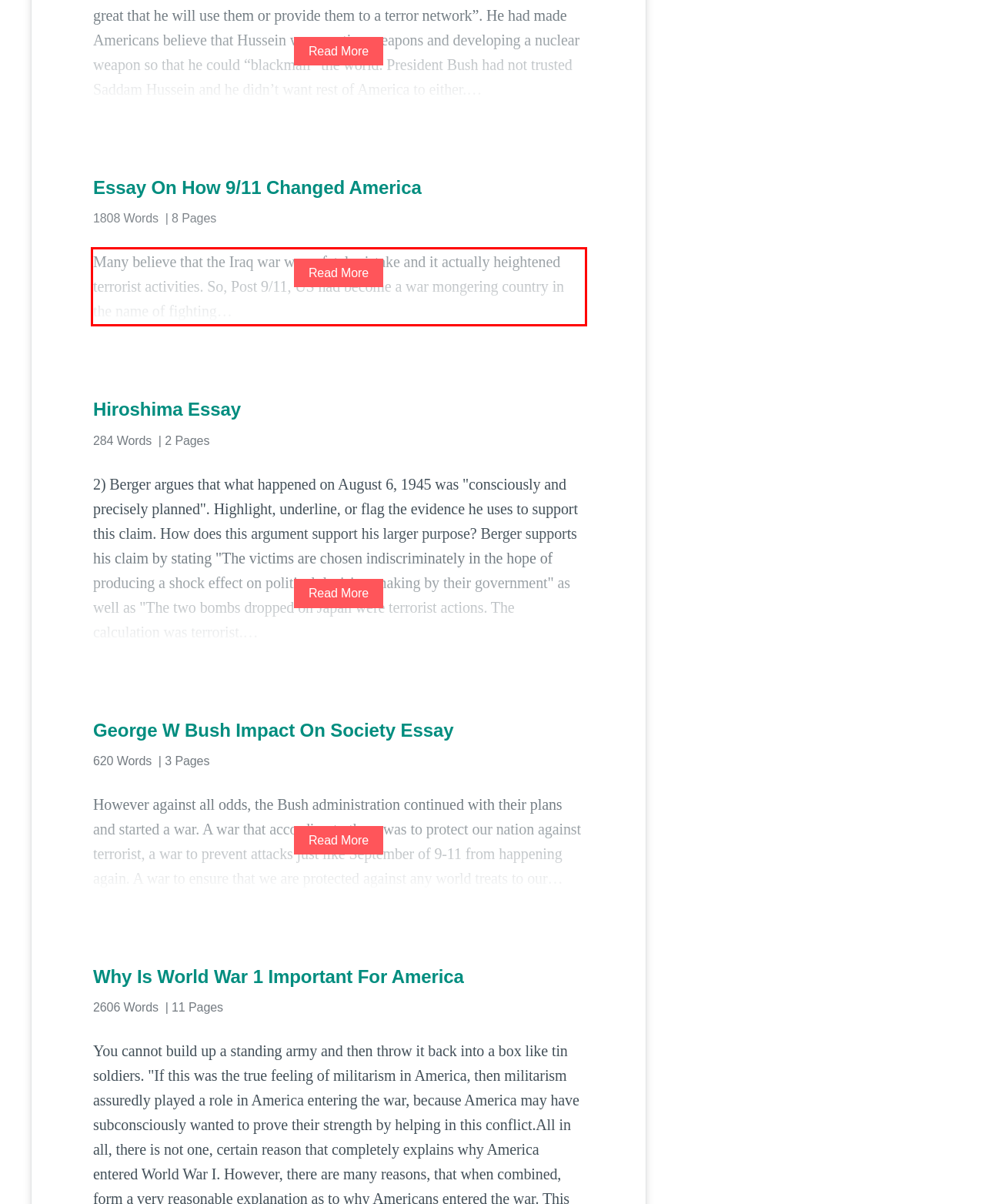You are looking at a screenshot of a webpage with a red rectangle bounding box. Use OCR to identify and extract the text content found inside this red bounding box.

Many believe that the Iraq war was a fatal mistake and it actually heightened terrorist activities. So, Post 9/11, US had become a war mongering country in the name of fighting